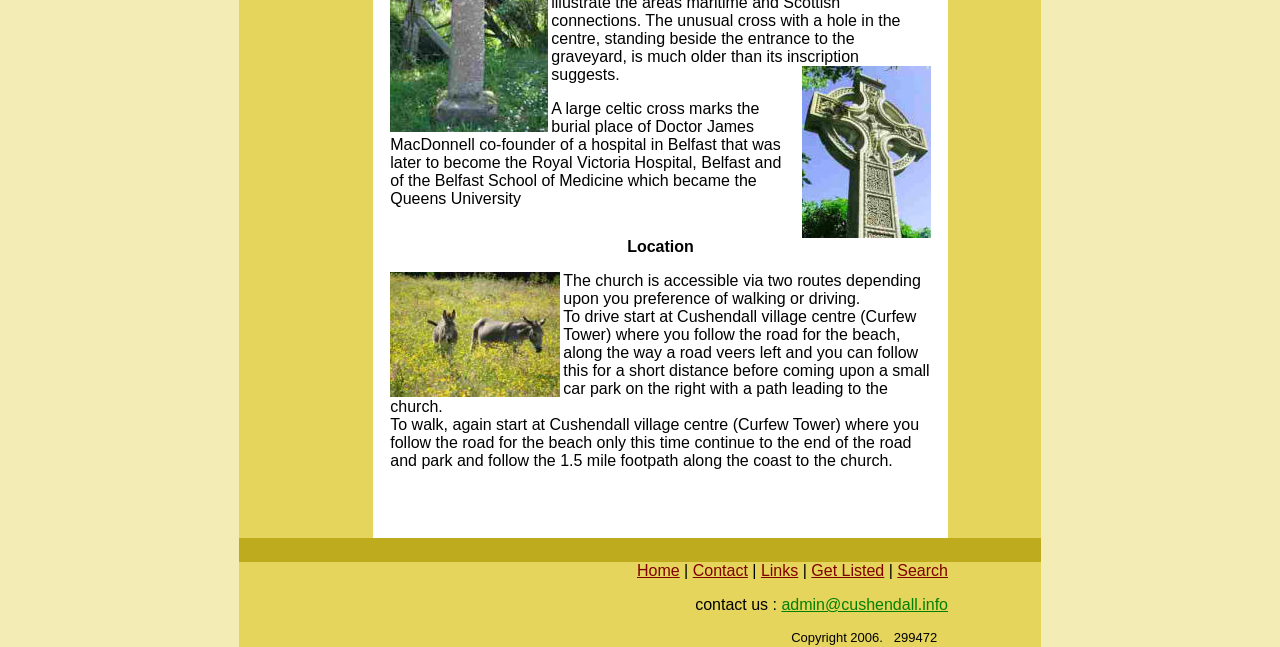Using the provided description: "Home", find the bounding box coordinates of the corresponding UI element. The output should be four float numbers between 0 and 1, in the format [left, top, right, bottom].

[0.498, 0.869, 0.531, 0.895]